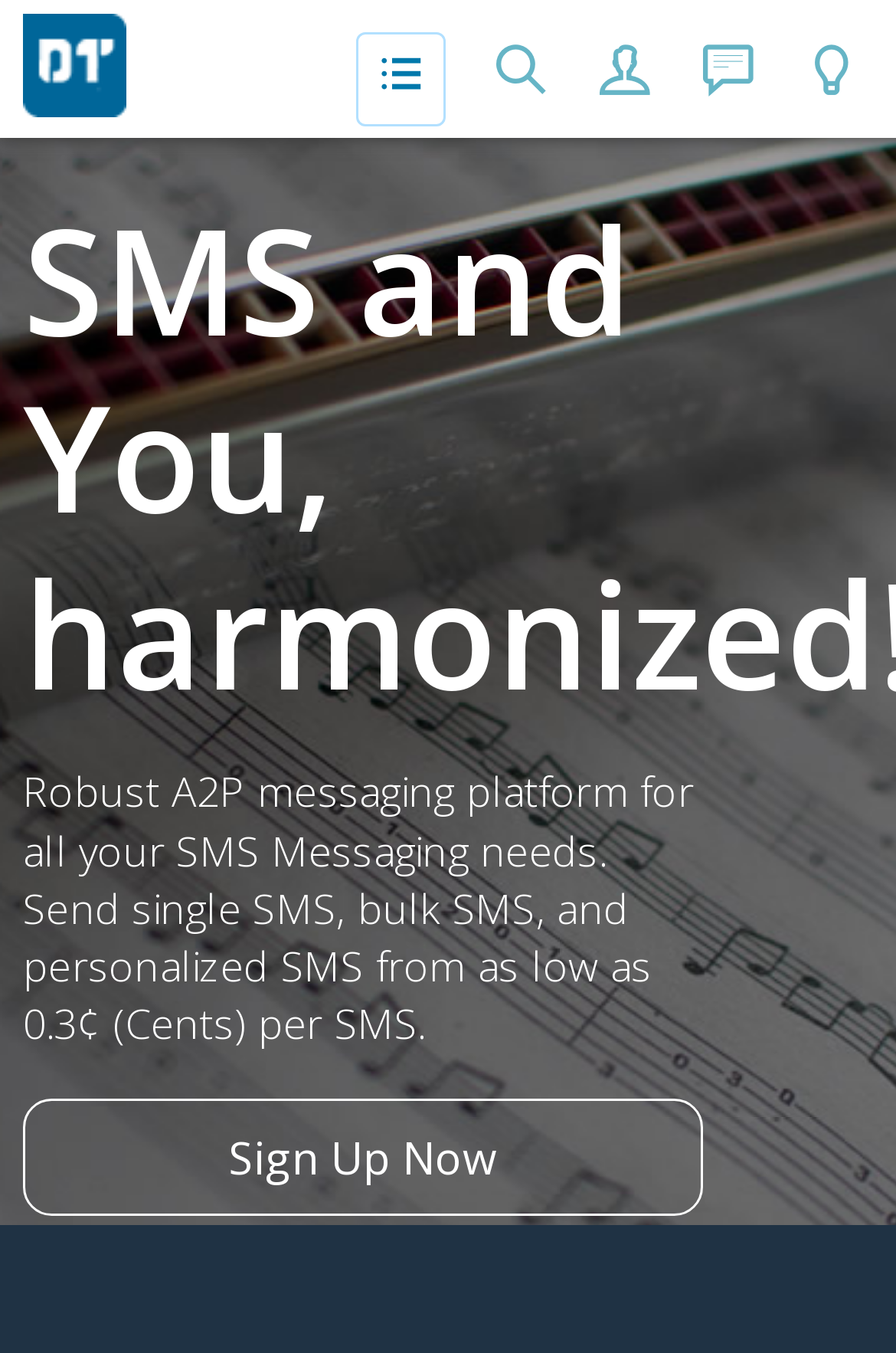Find the bounding box of the UI element described as follows: "title="Help Center"".

[0.869, 0.031, 0.985, 0.078]